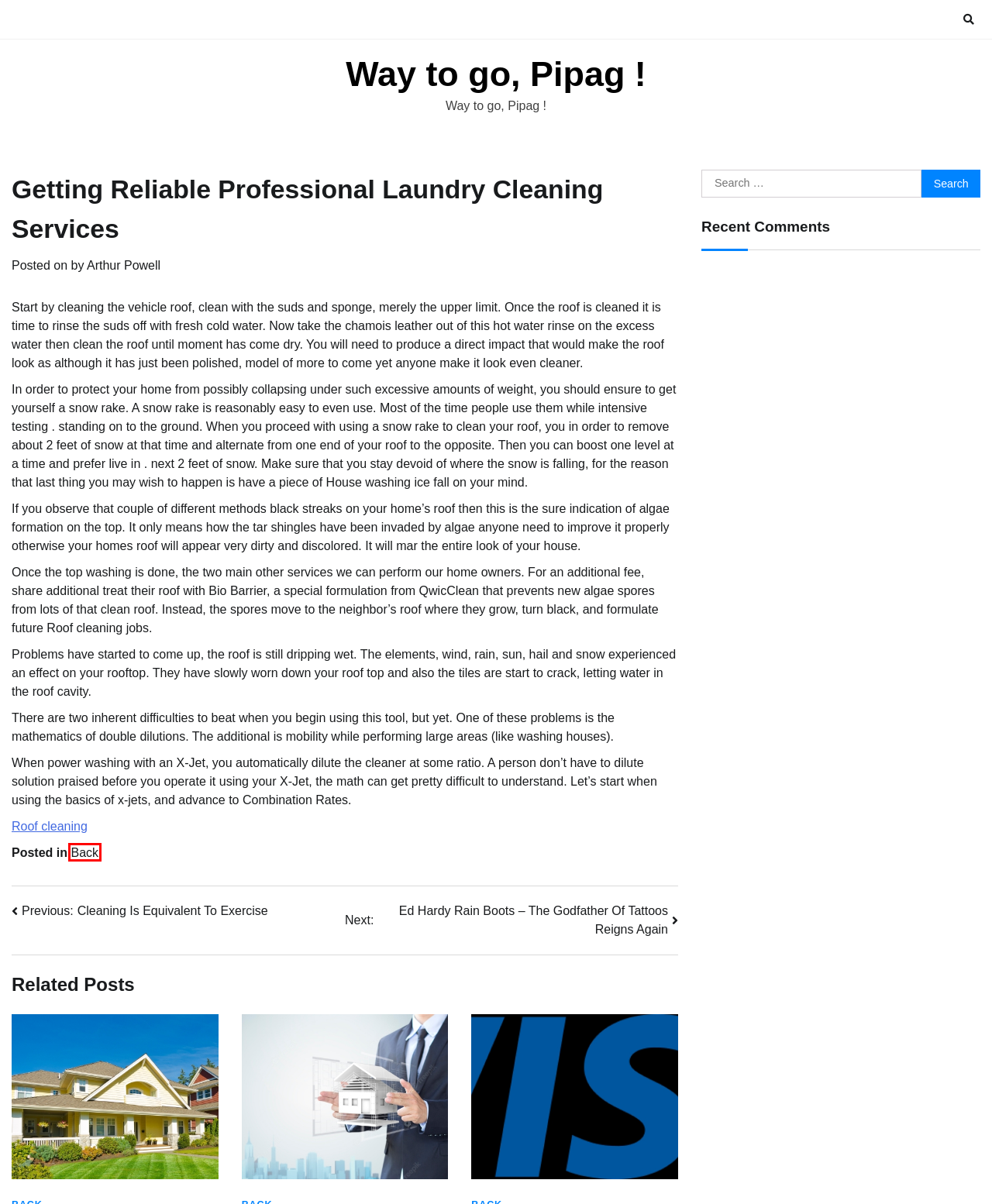You are looking at a webpage screenshot with a red bounding box around an element. Pick the description that best matches the new webpage after interacting with the element in the red bounding box. The possible descriptions are:
A. Arthur Powell, Author at Way to go, Pipag !
B. Way to go, Pipag ! - Way to go, Pipag !
C. Ed Hardy Rain Boots - The Godfather Of Tattoos Reigns Again - Way to go, Pipag !
D. The Secrets to Successful Real Estate Investment - Way to go, Pipag !
E. Unveiling the Secrets of Real Estate Investing - Way to go, Pipag !
F. Cleaning Is Equivalent To Exercise - Way to go, Pipag !
G. Adore Themes – Market Place for WordPress Themes
H. Back Archives - Way to go, Pipag !

H